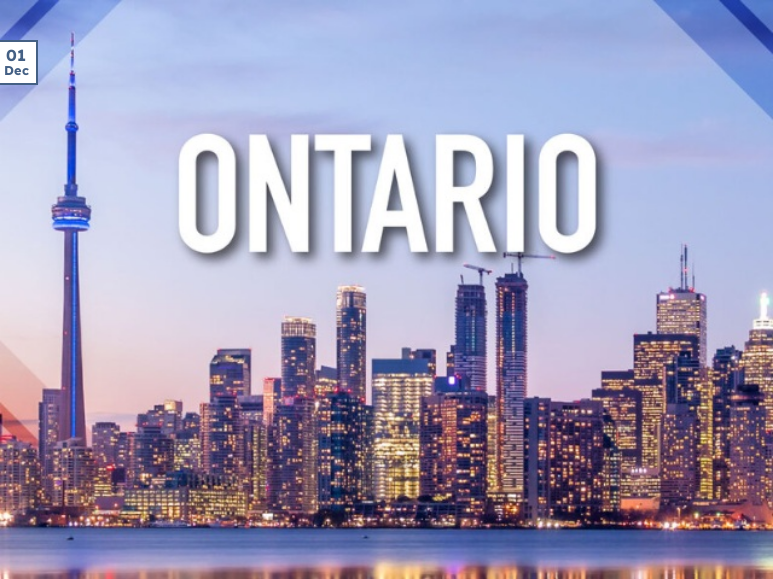Please analyze the image and give a detailed answer to the question:
What is the date displayed in the top left corner?

The caption states that the top left corner of the image displays the date '01 Dec', which provides a temporal context to the scene.